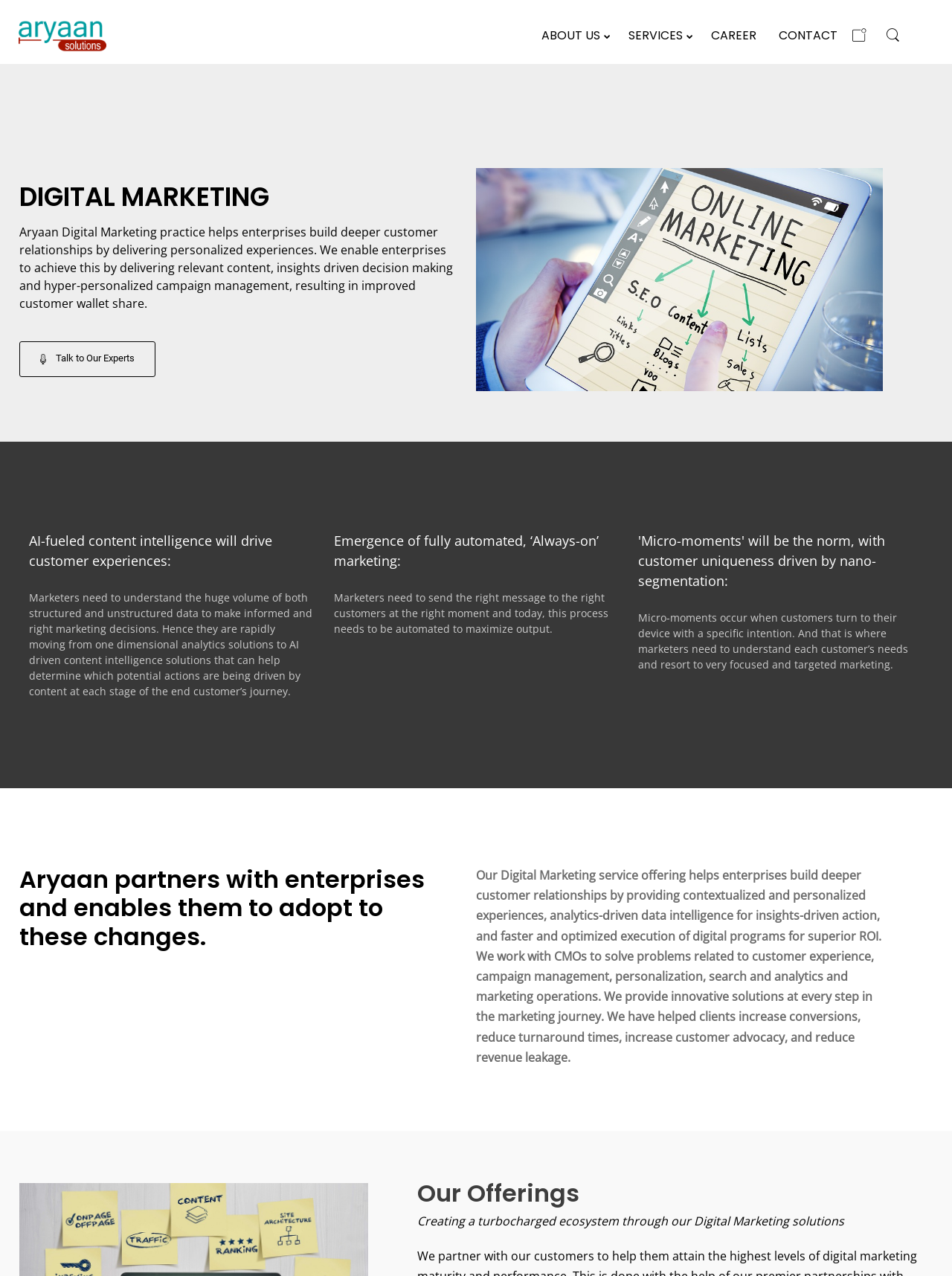Describe the webpage in detail, including text, images, and layout.

The webpage is about Digital Marketing by Aryaan Solutions. At the top right corner, there is a timestamp "07:08 AM" and a date "May,13,2024". Below that, there are four navigation tabs: "POSTS", "PORTFOLIO", "SEARCH", and others. 

The main content area is divided into two sections. The left section has a heading "DIGITAL MARKETING" and a brief description of Aryaan Digital Marketing practice. There is a call-to-action button "Talk to Our Experts" below the description. 

The right section has a large image related to online marketing. Below the image, there are three sections of text discussing the importance of AI-fueled content intelligence, fully automated marketing, and micro-moments in marketing. 

At the bottom of the page, there is a section describing Aryaan's Digital Marketing service offerings, including building deeper customer relationships, providing analytics-driven data intelligence, and optimizing digital programs for superior ROI. There is also a heading "Our Offerings" and a brief description of creating a turbocharged ecosystem through Digital Marketing solutions.

There are several links and images scattered throughout the page, including links to "ABOUT US", "SERVICES", "CAREER", and "CONTACT" at the top, and social media icons at the bottom right corner.